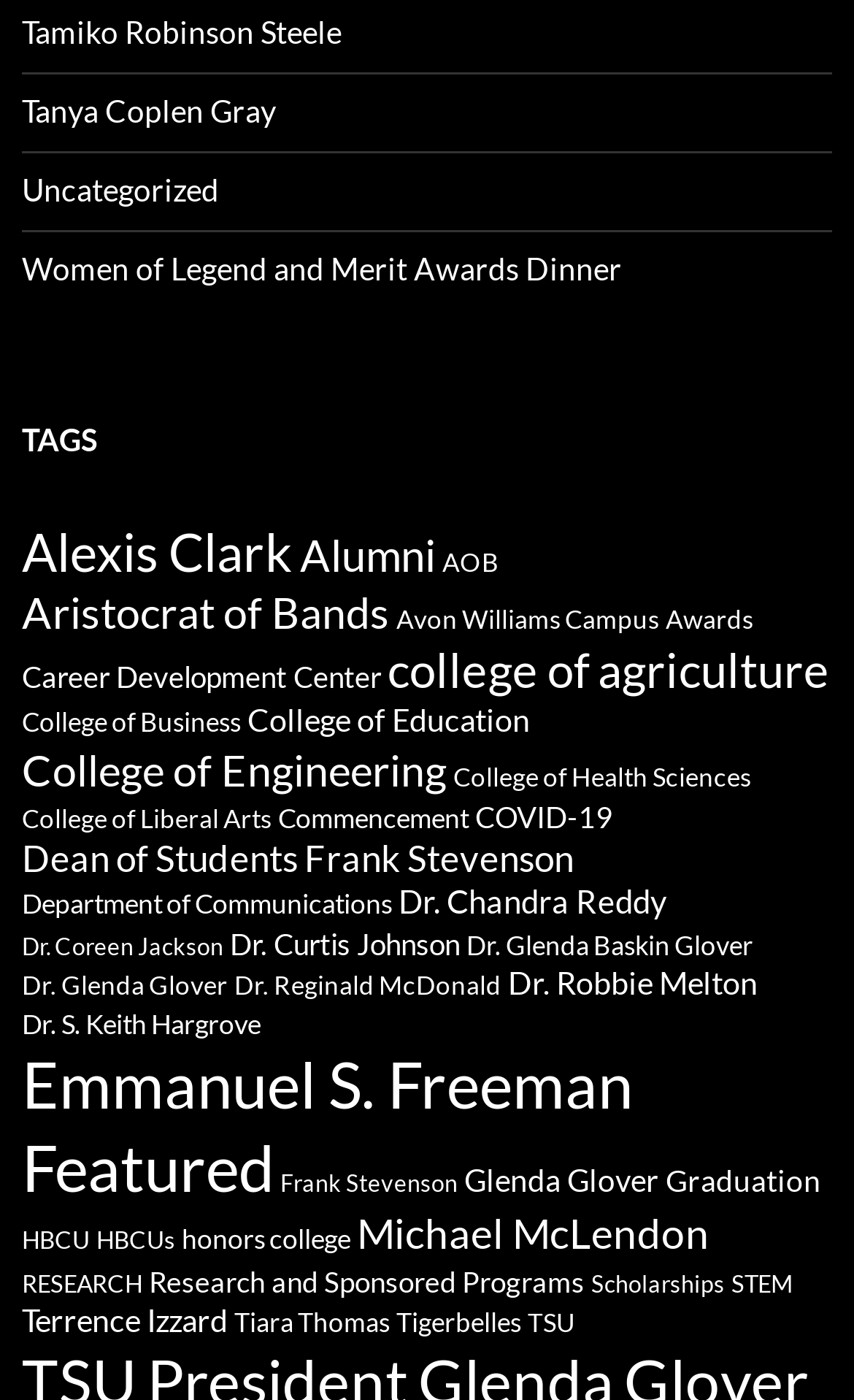Identify the bounding box coordinates of the clickable region necessary to fulfill the following instruction: "View 'Alexis Clark' related items". The bounding box coordinates should be four float numbers between 0 and 1, i.e., [left, top, right, bottom].

[0.026, 0.372, 0.344, 0.416]